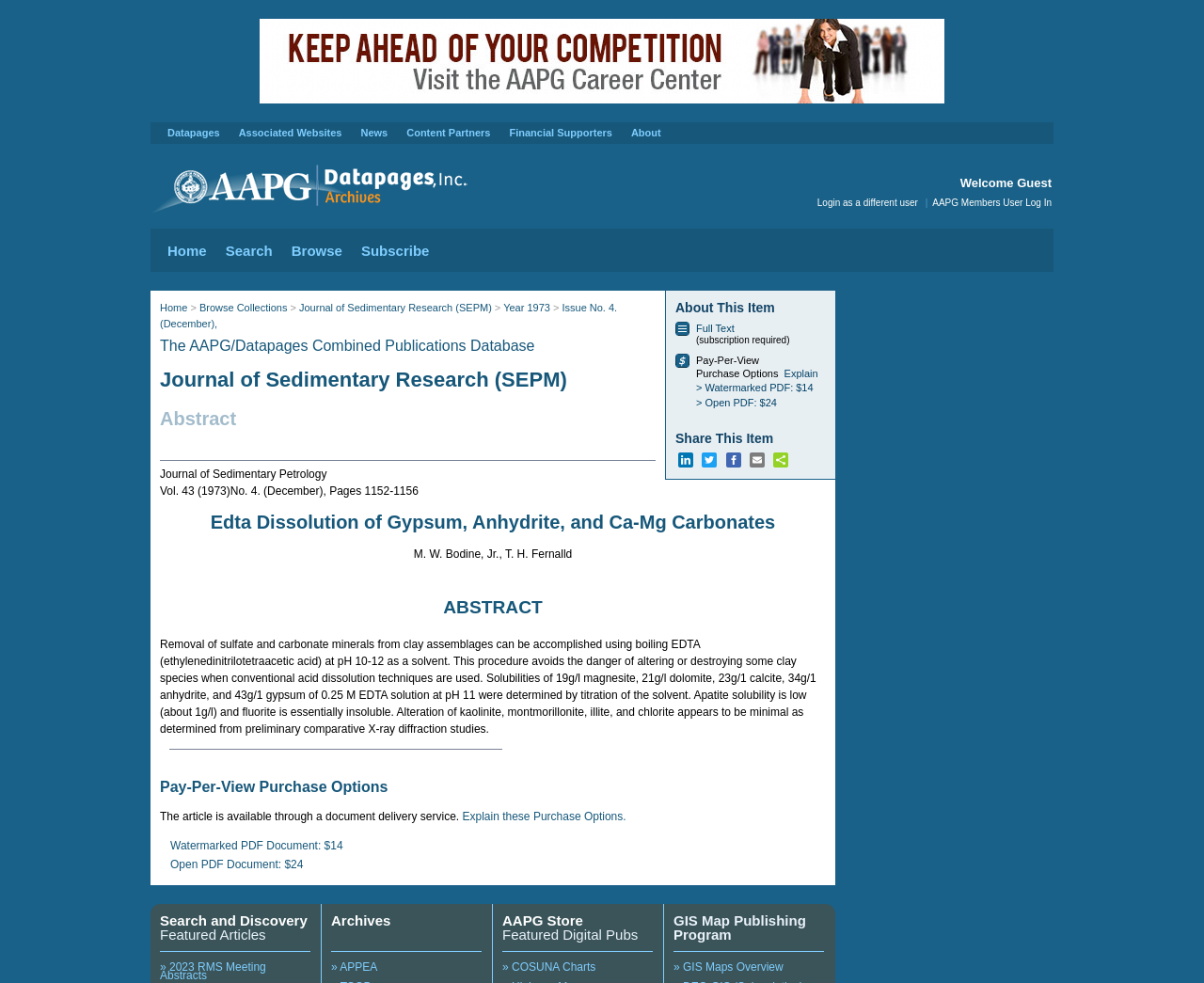What is the title of the article?
Please provide a comprehensive answer to the question based on the webpage screenshot.

I found the title of the article by looking at the heading element with the text 'Edta Dissolution of Gypsum, Anhydrite, and Ca-Mg Carbonates' which is located at the top of the webpage.